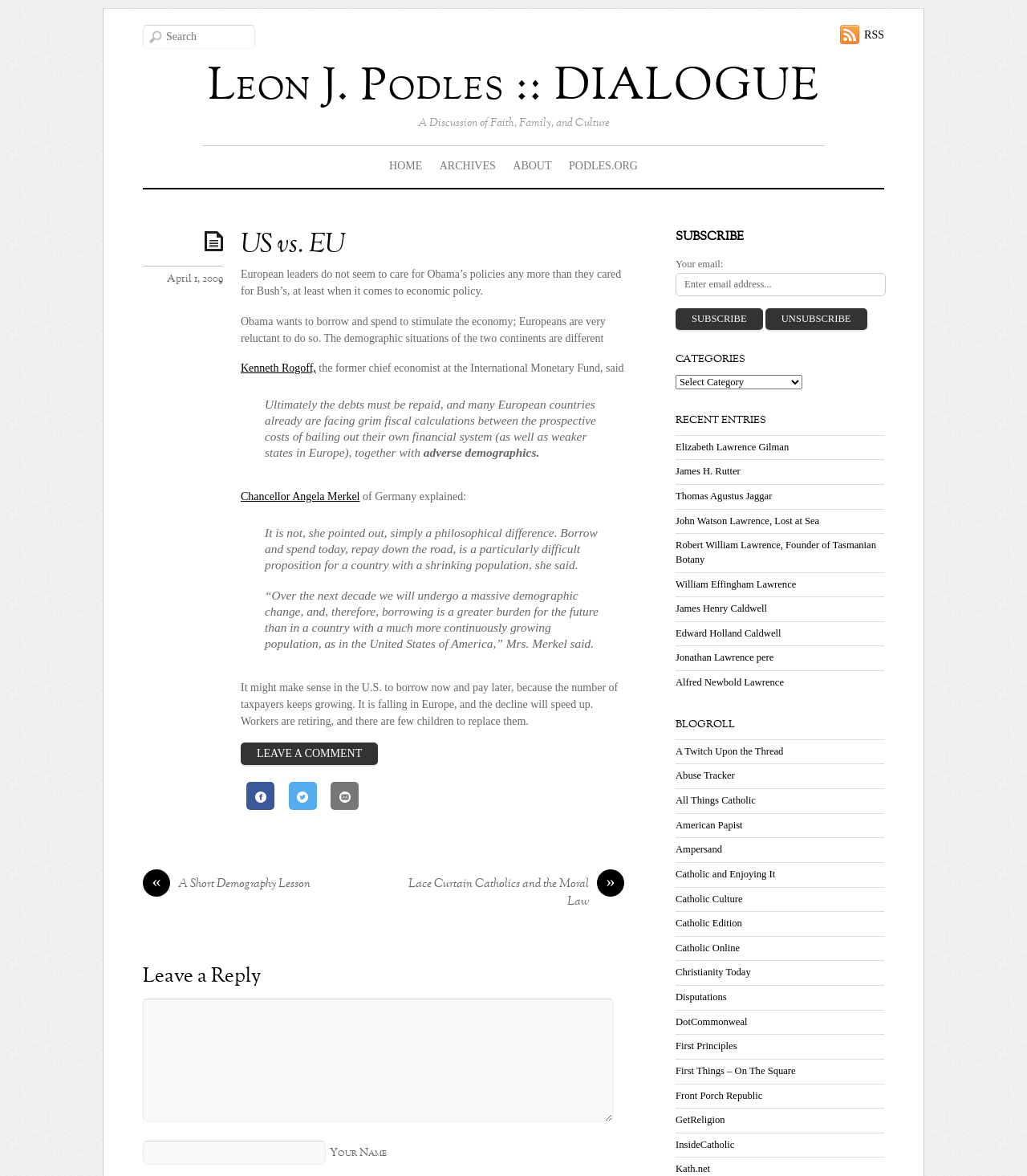What is the title of the article?
Using the visual information from the image, give a one-word or short-phrase answer.

US vs. EU